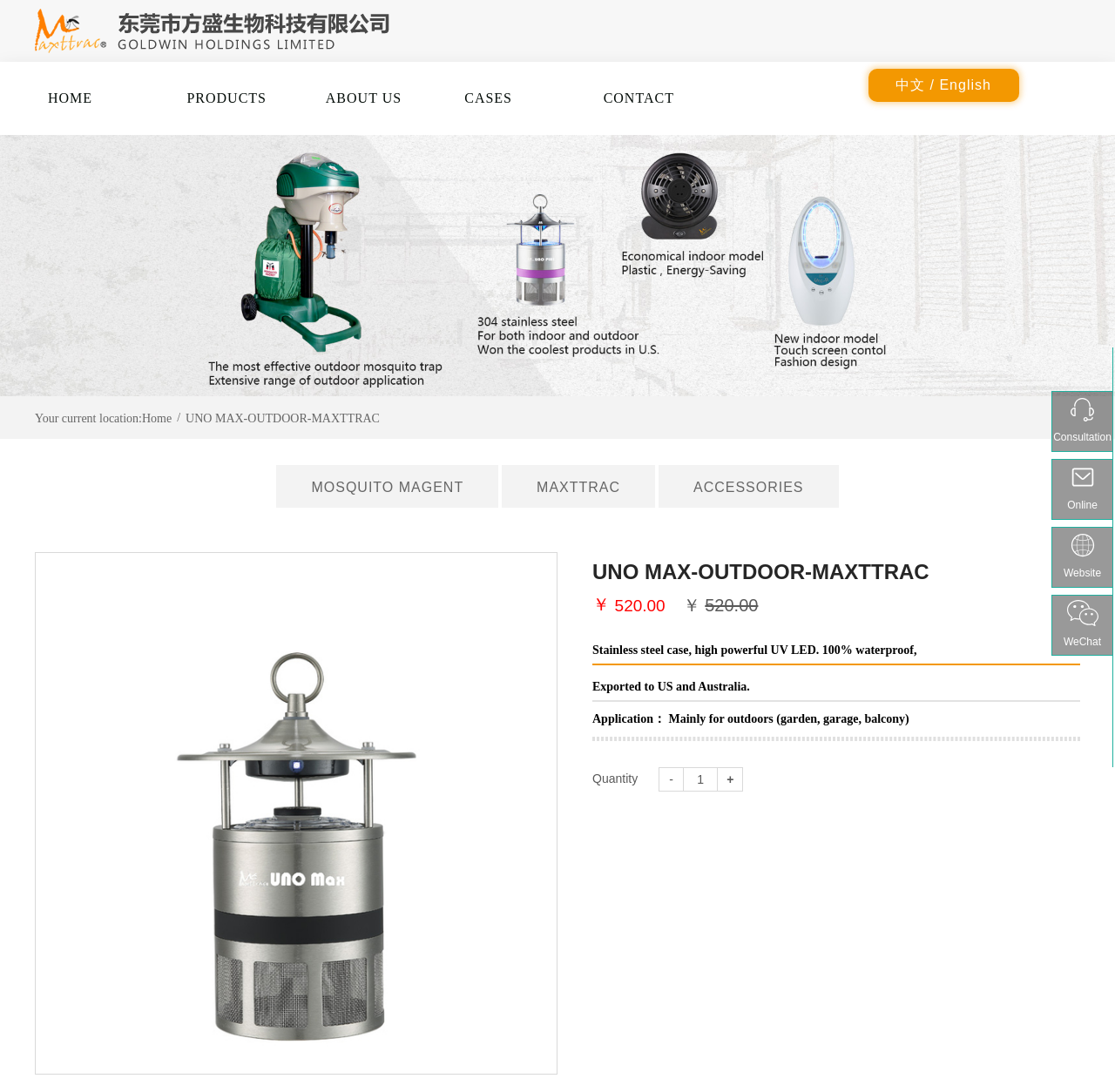Identify the bounding box coordinates for the UI element described by the following text: "How do i delete history". Provide the coordinates as four float numbers between 0 and 1, in the format [left, top, right, bottom].

None